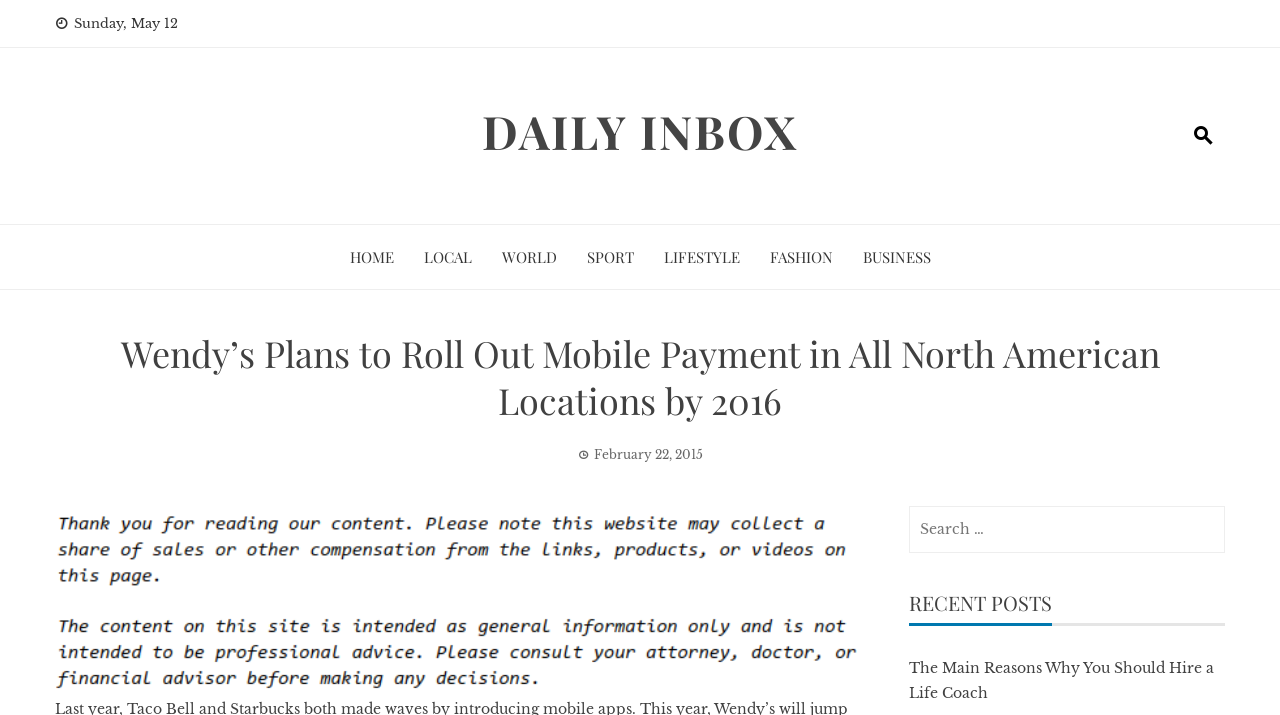Determine the bounding box coordinates for the clickable element required to fulfill the instruction: "read the main reasons why you should hire a life coach". Provide the coordinates as four float numbers between 0 and 1, i.e., [left, top, right, bottom].

[0.71, 0.921, 0.949, 0.982]